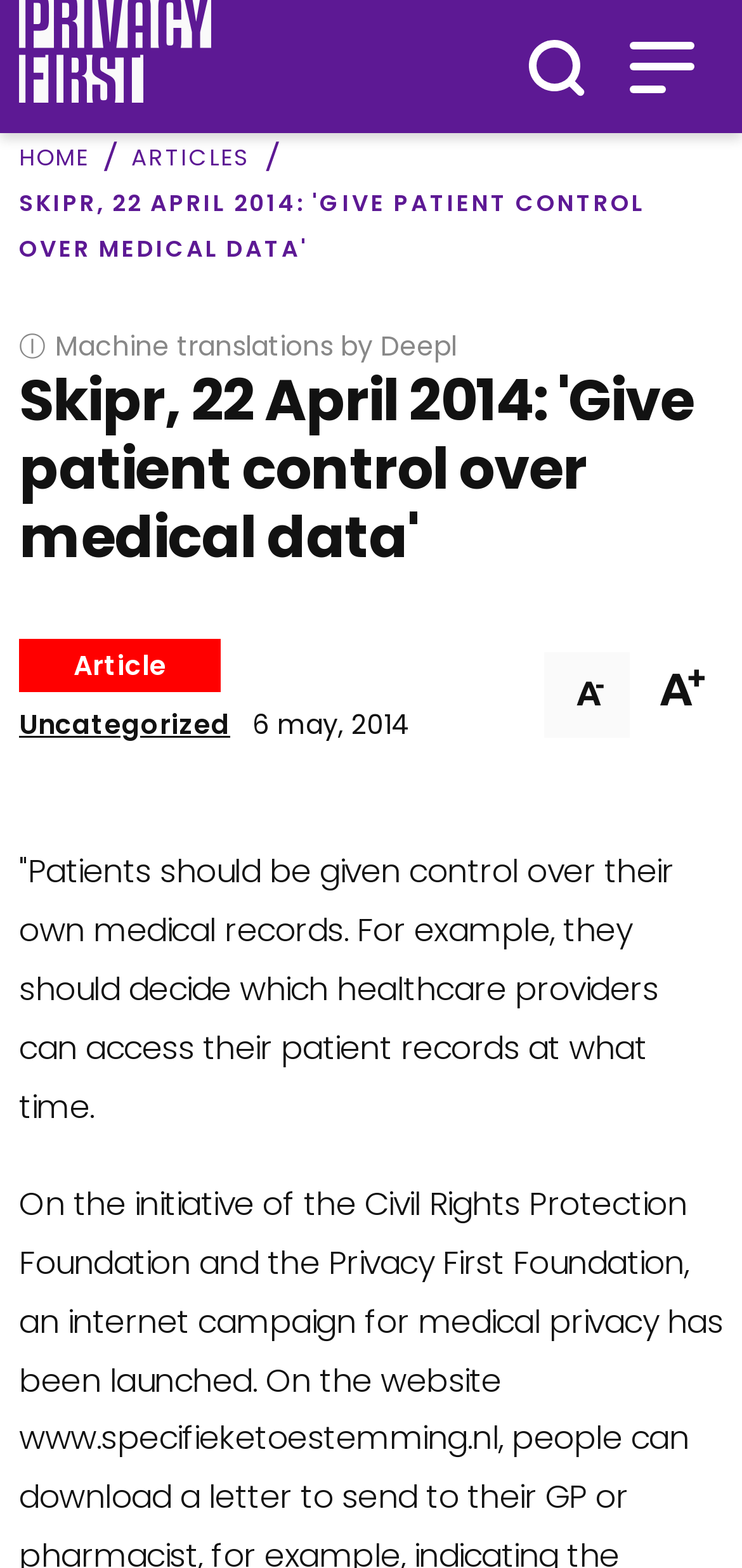Locate the bounding box coordinates of the clickable area to execute the instruction: "Click the Privacy First logo". Provide the coordinates as four float numbers between 0 and 1, represented as [left, top, right, bottom].

[0.026, 0.021, 0.285, 0.043]